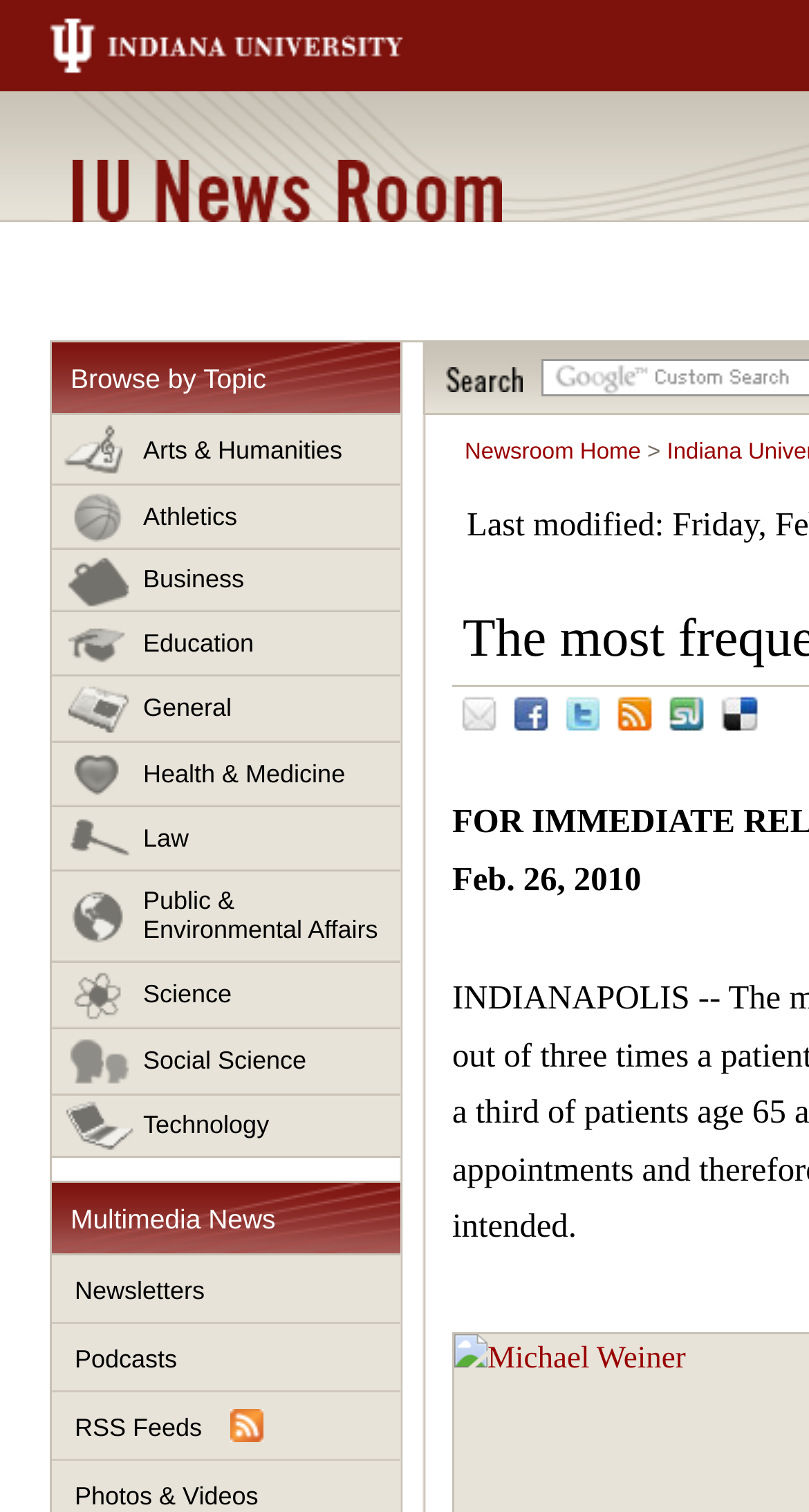Could you locate the bounding box coordinates for the section that should be clicked to accomplish this task: "Browse by topic".

[0.064, 0.226, 0.495, 0.274]